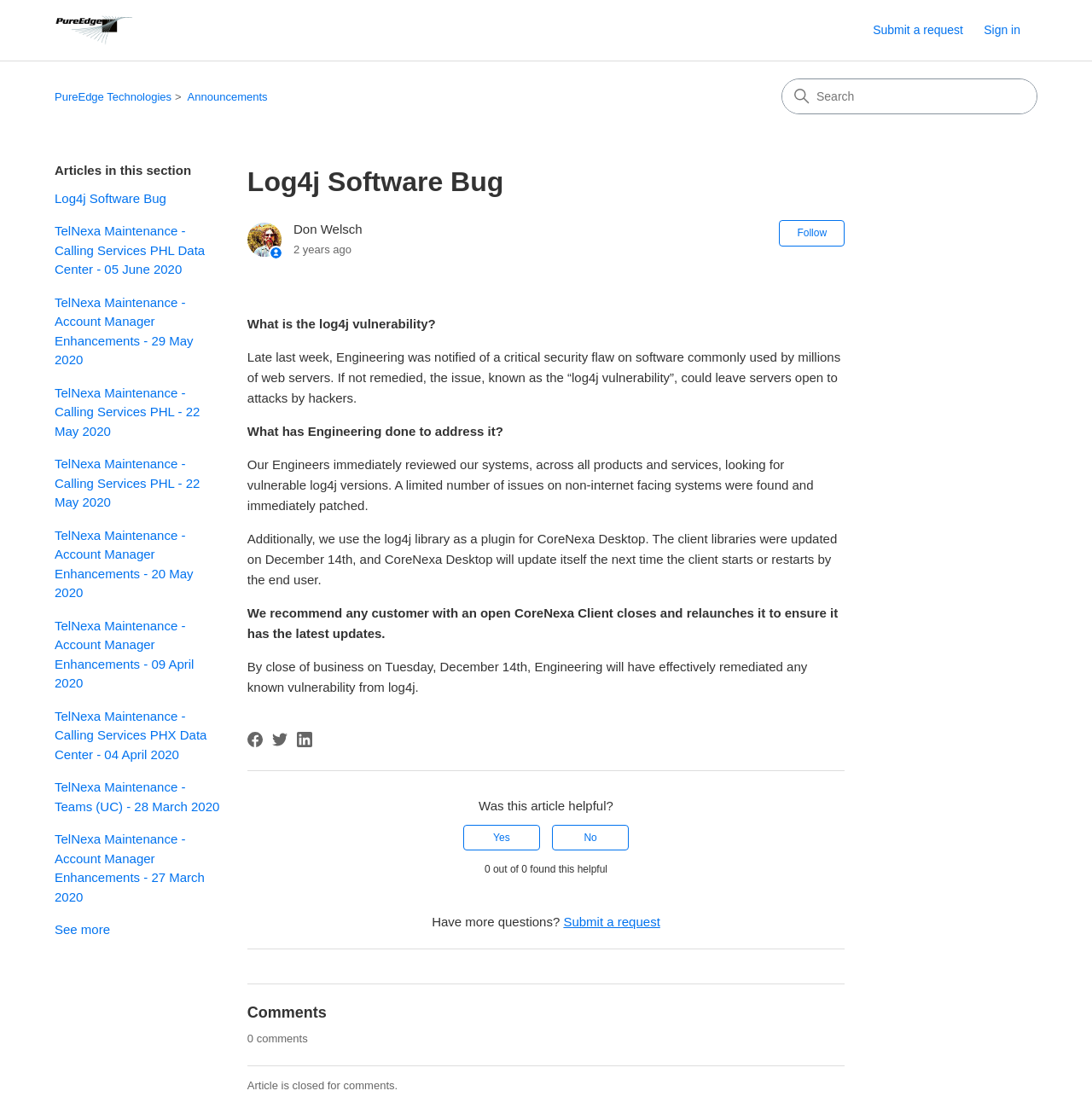What has Engineering done to address the log4j vulnerability?
Please give a detailed and thorough answer to the question, covering all relevant points.

The question is asking about the actions taken by Engineering to address the log4j vulnerability. The answer is obtained by reading the second paragraph of the article, which states that Engineers reviewed systems, found and patched issues on non-internet facing systems, and updated client libraries.